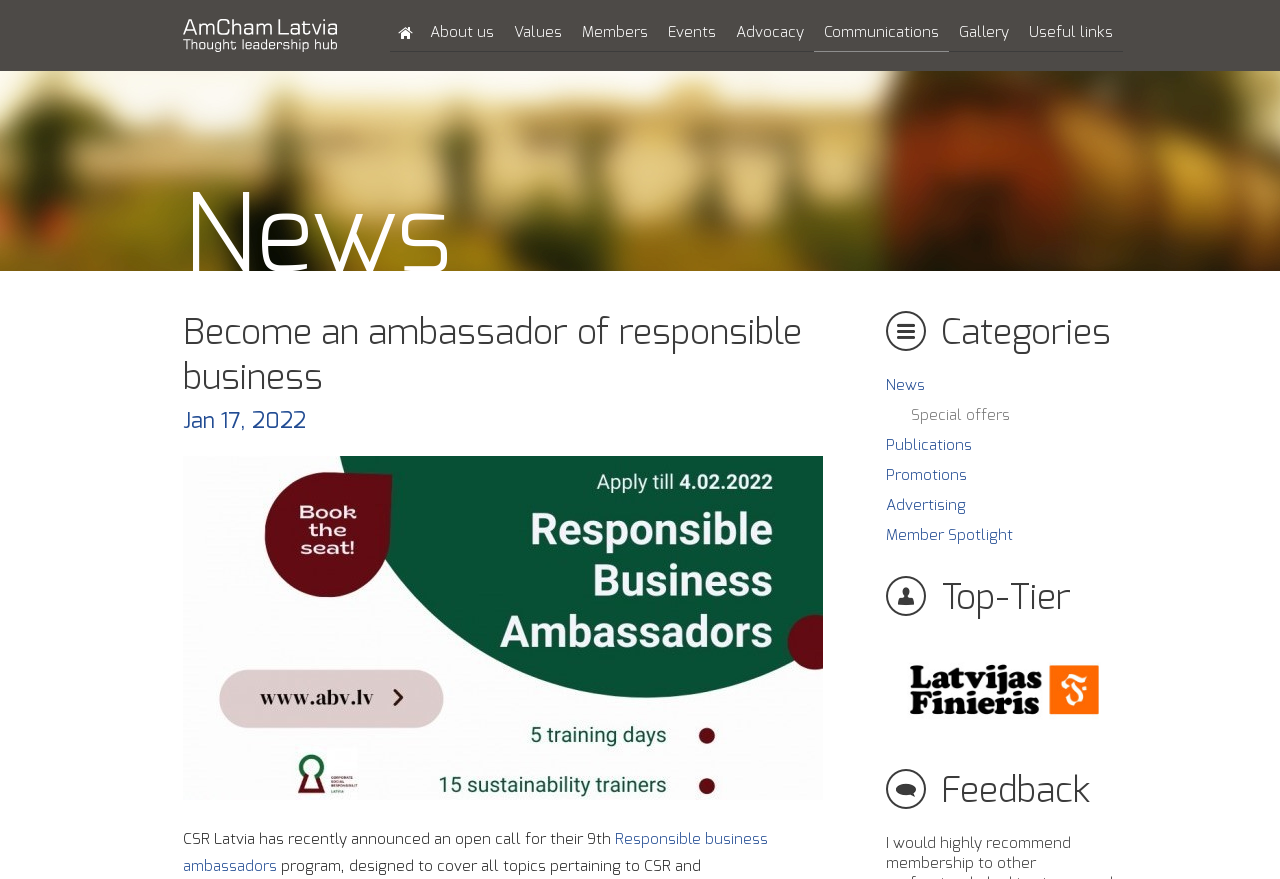Given the webpage screenshot, identify the bounding box of the UI element that matches this description: "Top-Tier".

[0.692, 0.655, 0.837, 0.706]